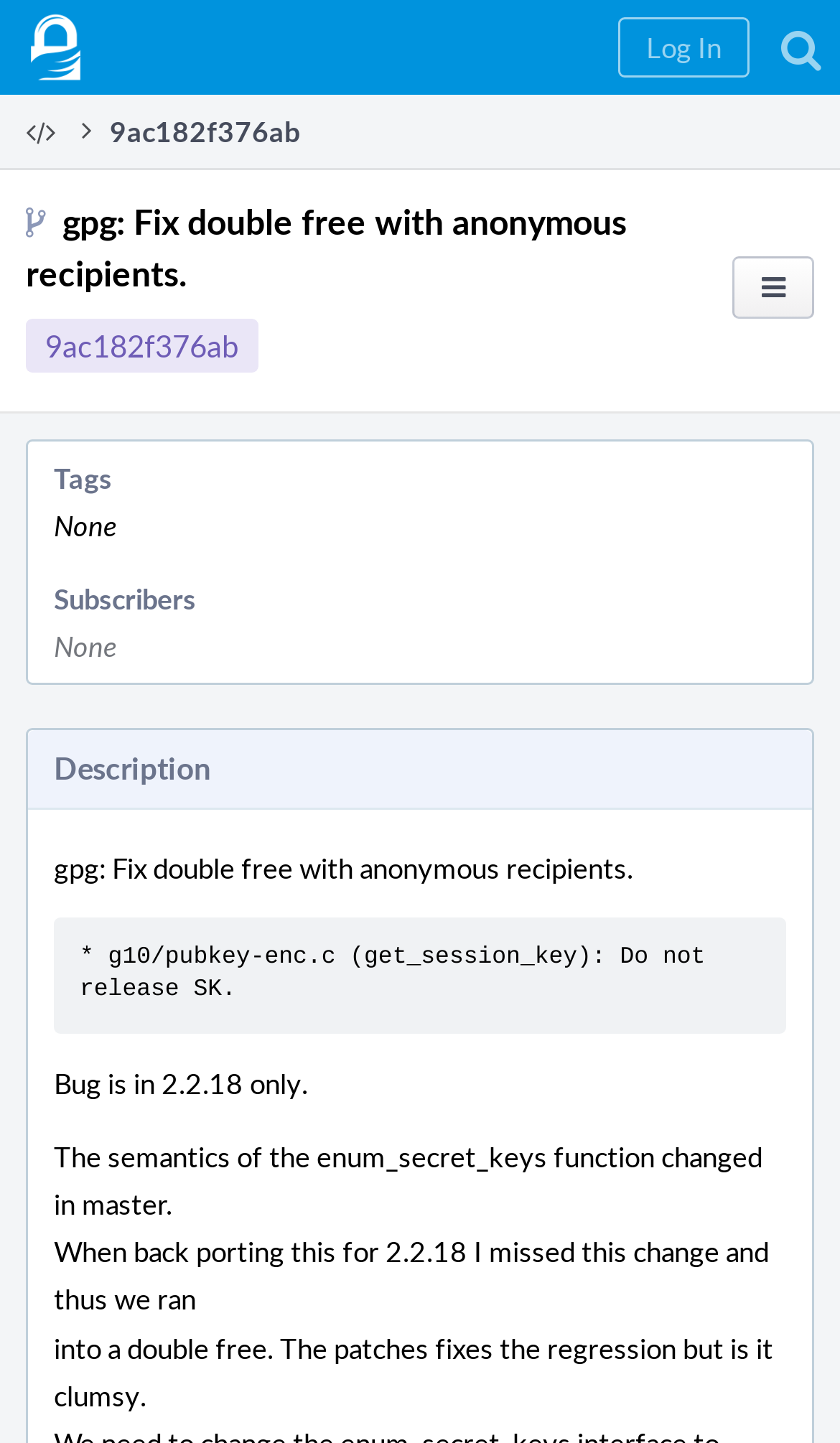Explain in detail what is displayed on the webpage.

The webpage appears to be a page for a specific commit or patch in a version control system. At the top left, there is a link to the "Home" page. On the top right, there is a "Log In" button. 

Below the "Log In" button, there is a heading that describes the commit, "gpg: Fix double free with anonymous recipients. 9ac182f376ab". This heading is followed by a link to the commit ID "9ac182f376ab" and a button with no text. 

To the left of the commit description, there are three static text elements: "Tags" with the value "None", "Subscribers", and a heading "Description". 

The main content of the page is a description of the commit, which includes several paragraphs of text. The first paragraph is "gpg: Fix double free with anonymous recipients.". The following paragraphs describe the bug and the fix in more detail. There are five paragraphs in total, each describing a different aspect of the commit.